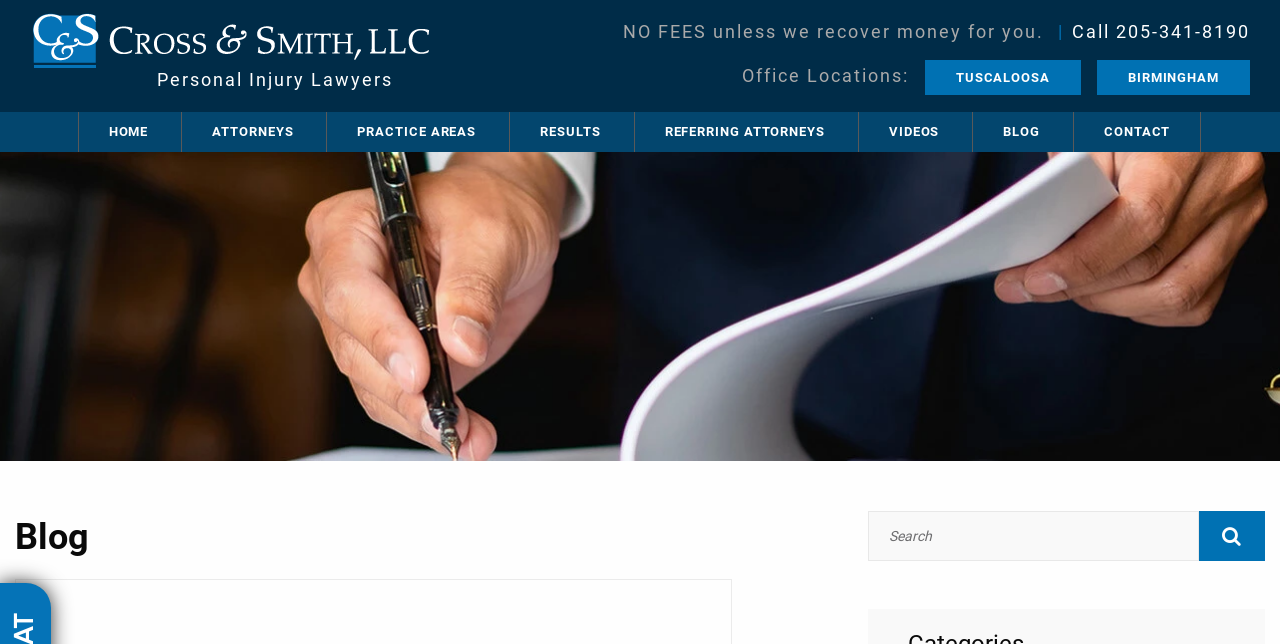Show the bounding box coordinates of the element that should be clicked to complete the task: "Click the Cross & Smith LLC link".

[0.023, 0.044, 0.337, 0.073]